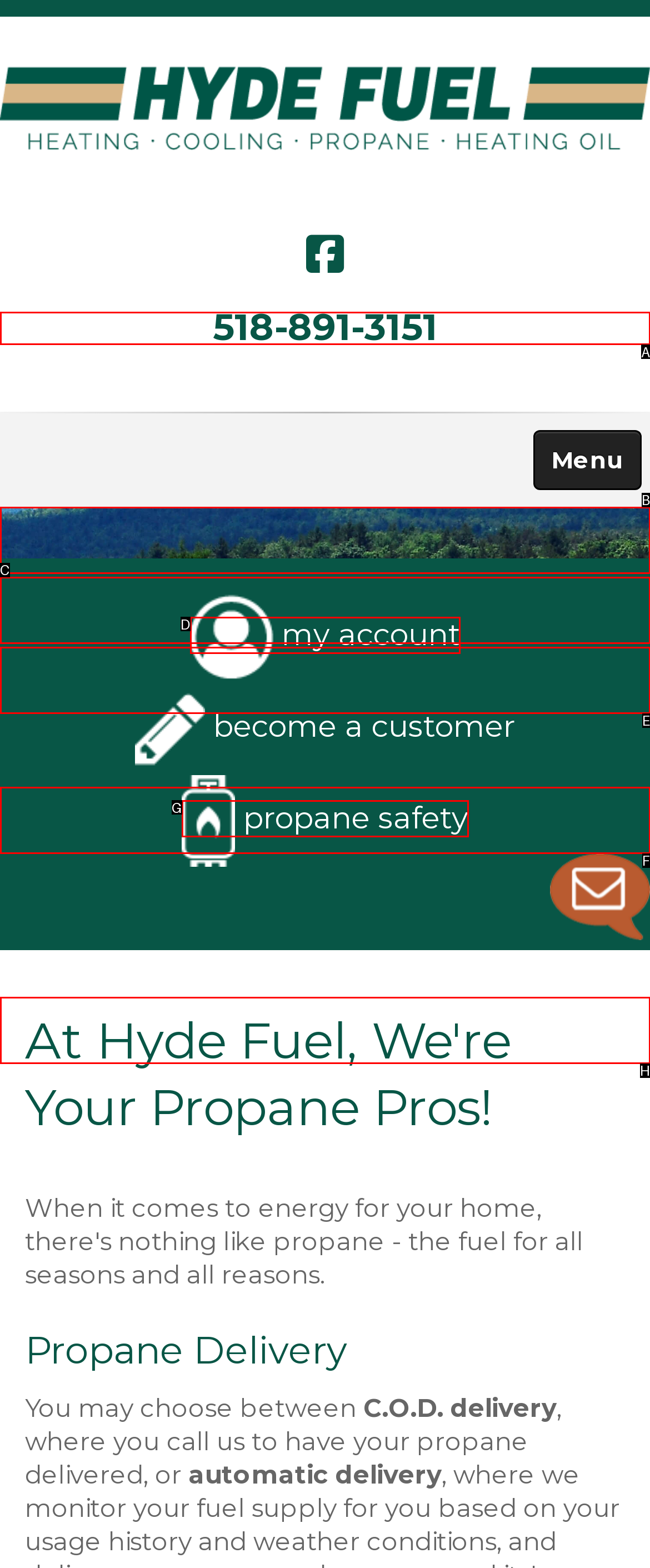Specify the letter of the UI element that should be clicked to achieve the following: Call the phone number
Provide the corresponding letter from the choices given.

A